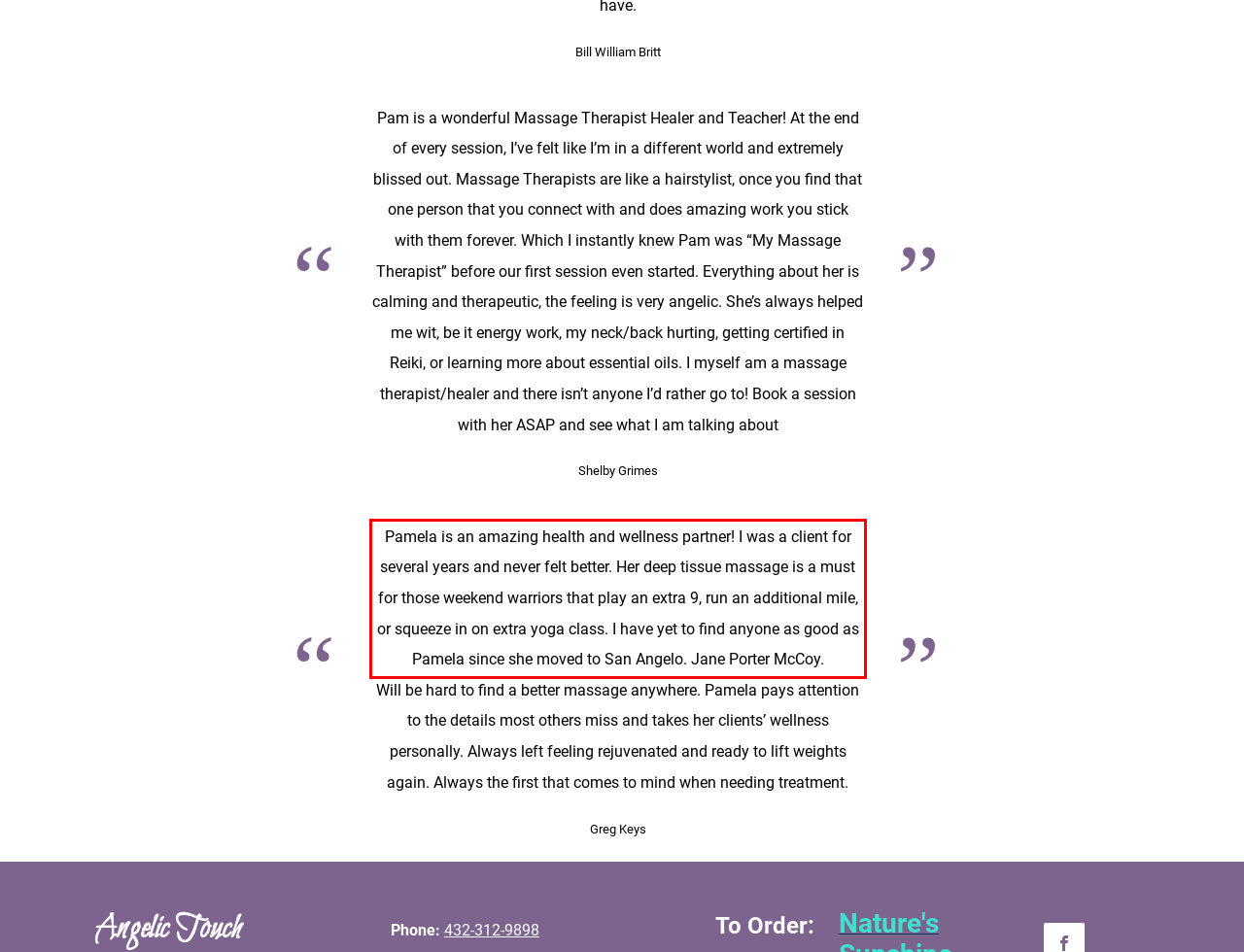Given a screenshot of a webpage containing a red bounding box, perform OCR on the text within this red bounding box and provide the text content.

Pamela is an amazing health and wellness partner! I was a client for several years and never felt better. Her deep tissue massage is a must for those weekend warriors that play an extra 9, run an additional mile, or squeeze in on extra yoga class. I have yet to find anyone as good as Pamela since she moved to San Angelo. Jane Porter McCoy.